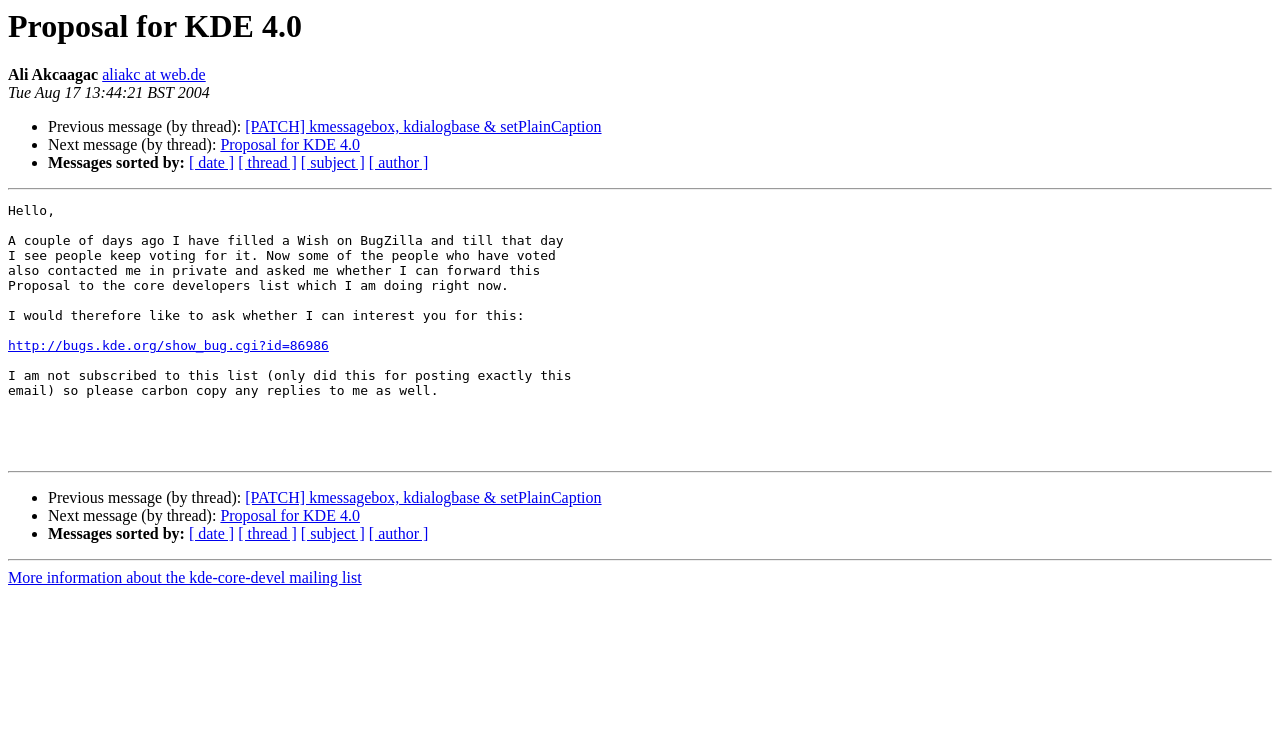Identify the bounding box coordinates of the region that should be clicked to execute the following instruction: "Sort messages by date".

[0.148, 0.208, 0.183, 0.231]